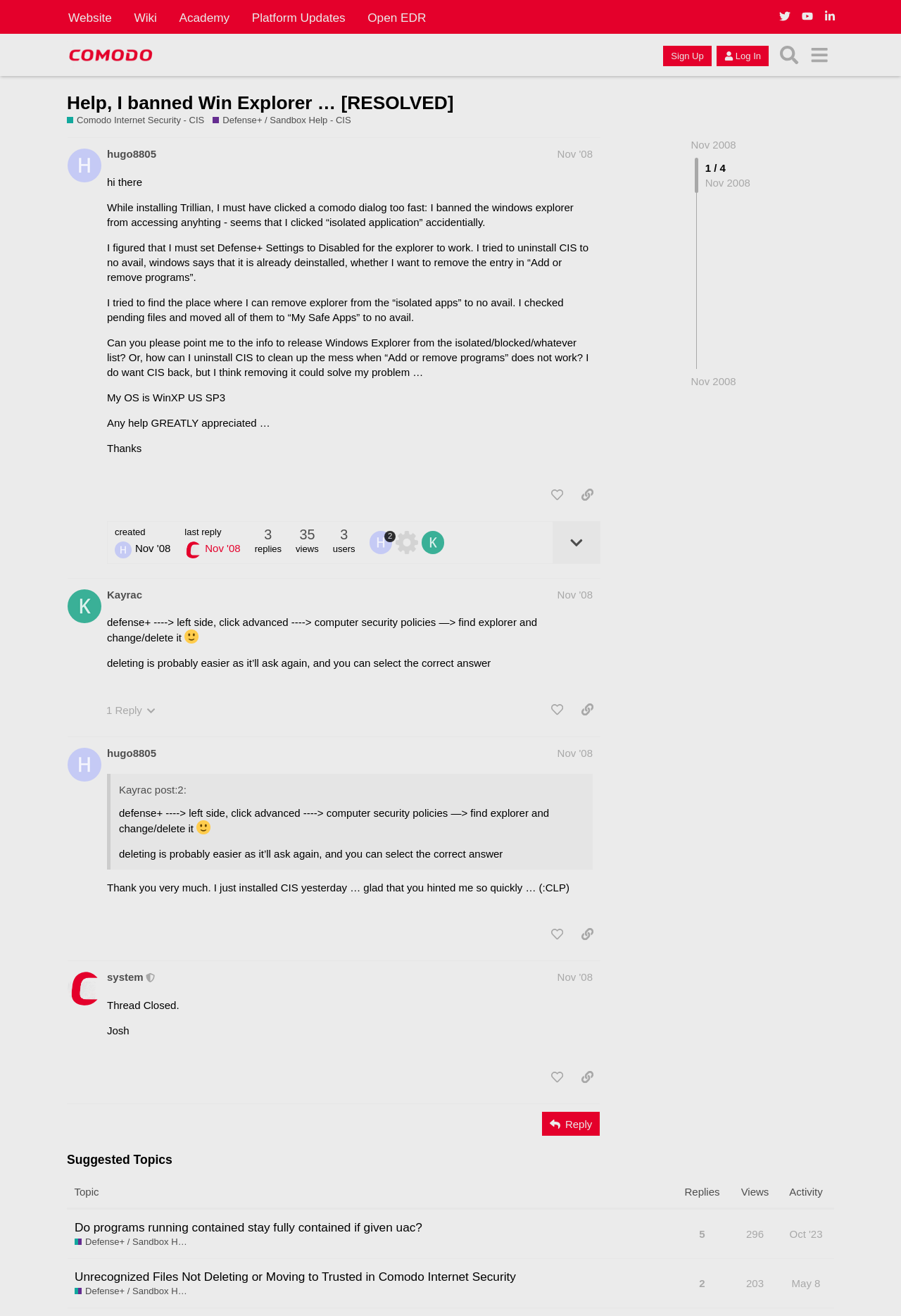How many replies are there to the original post?
Please provide a comprehensive answer based on the contents of the image.

There are 3 replies to the original post, which can be seen in the post #2 and post #3 sections of the webpage.